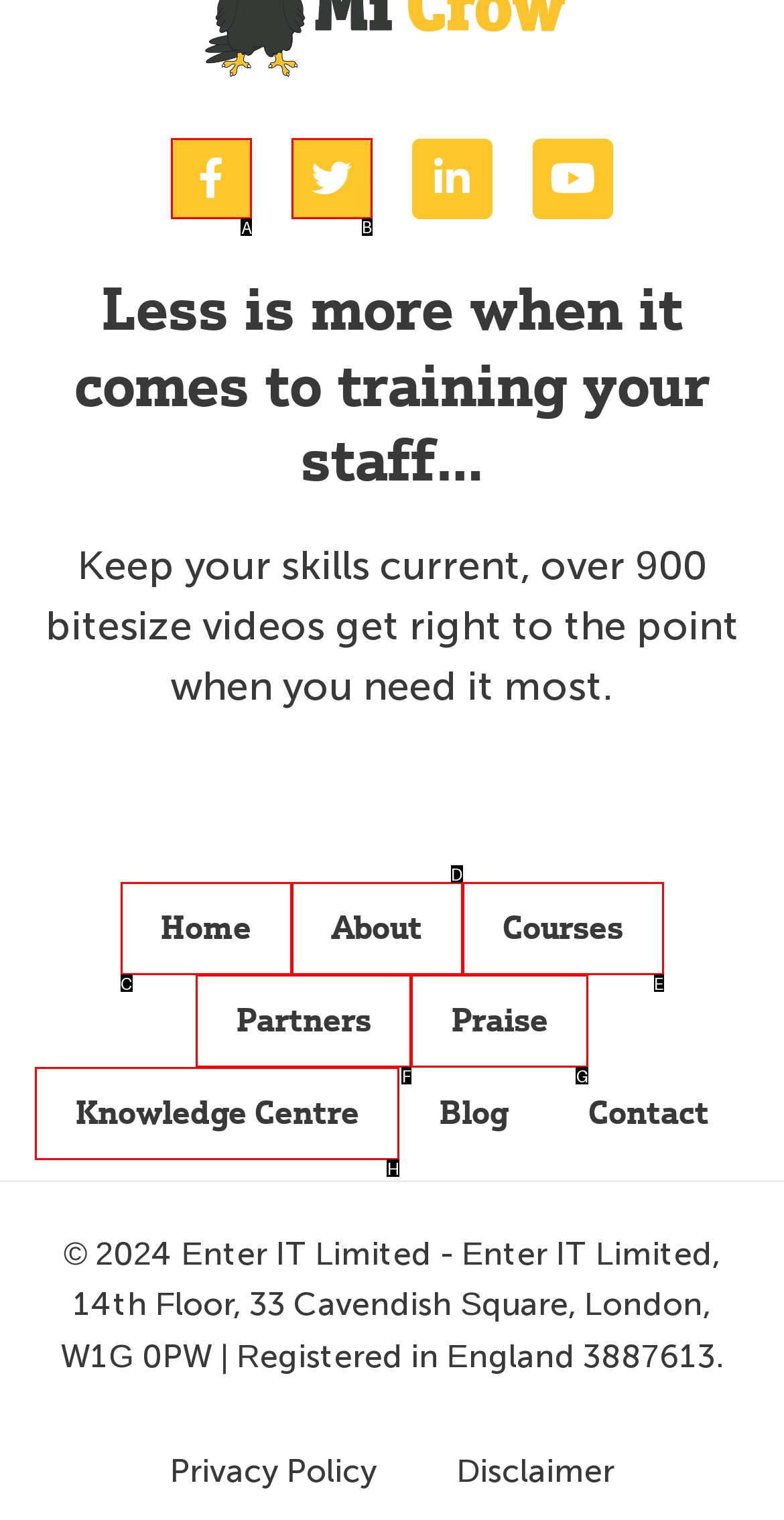Determine the HTML element to be clicked to complete the task: Visit Facebook page. Answer by giving the letter of the selected option.

A